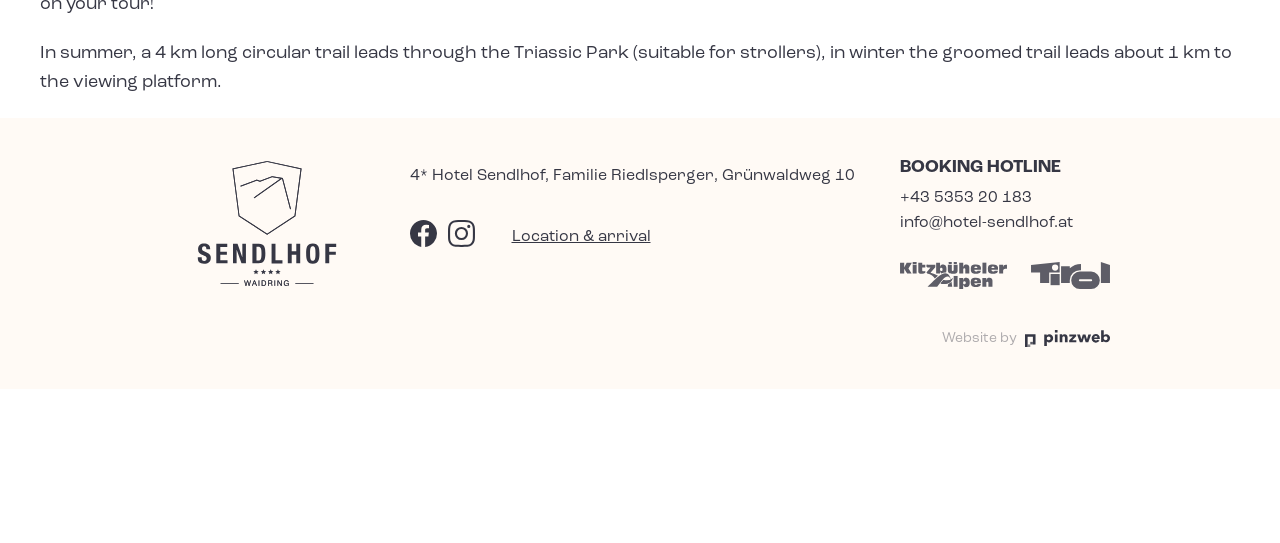Identify the bounding box coordinates of the region that needs to be clicked to carry out this instruction: "call the booking hotline". Provide these coordinates as four float numbers ranging from 0 to 1, i.e., [left, top, right, bottom].

[0.703, 0.342, 0.867, 0.389]